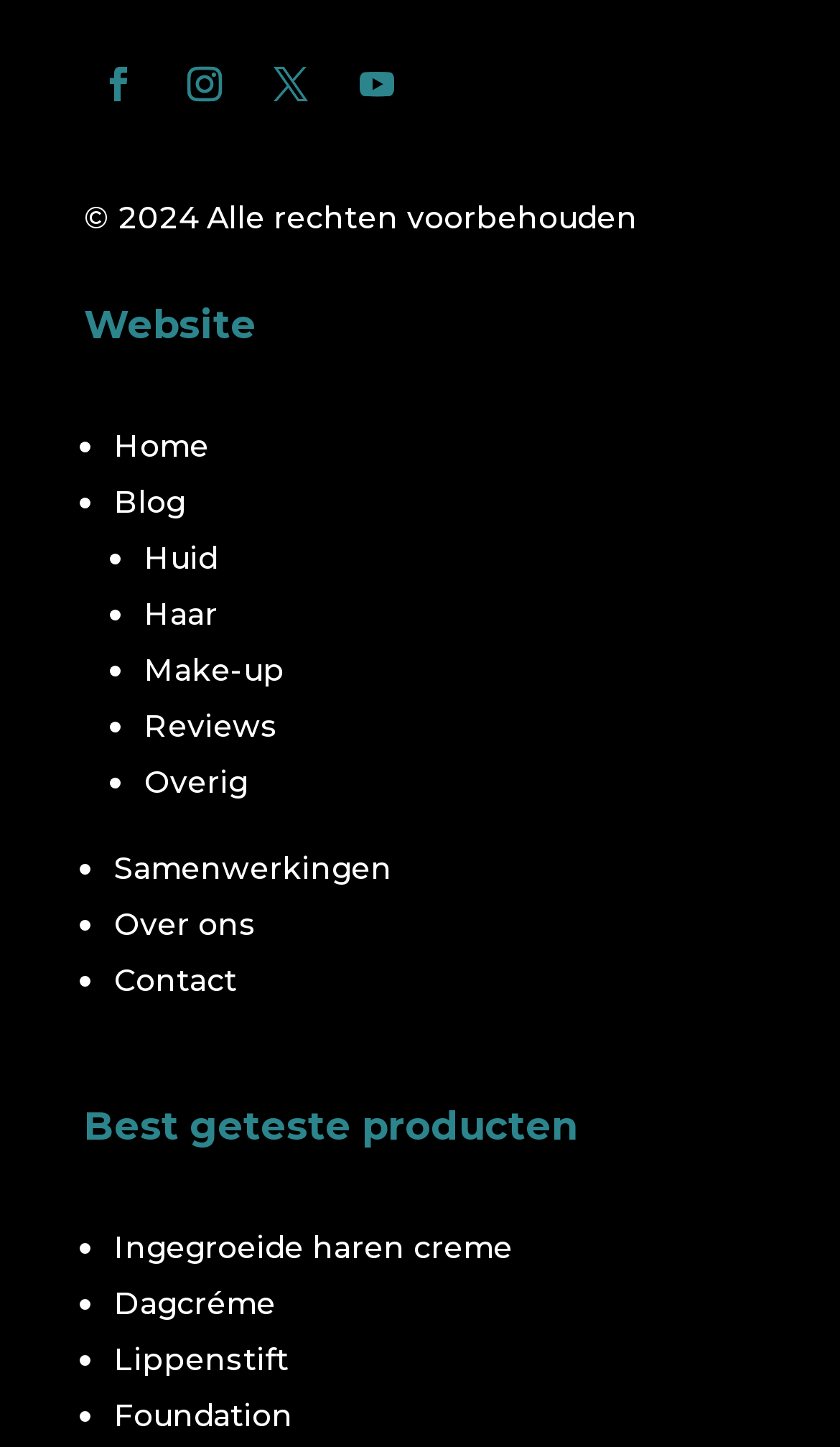How many subcategories are there under Huid?
Craft a detailed and extensive response to the question.

I looked at the link 'Huid' and found that there is only one subcategory listed under it, which is Ingegroeide haren creme.